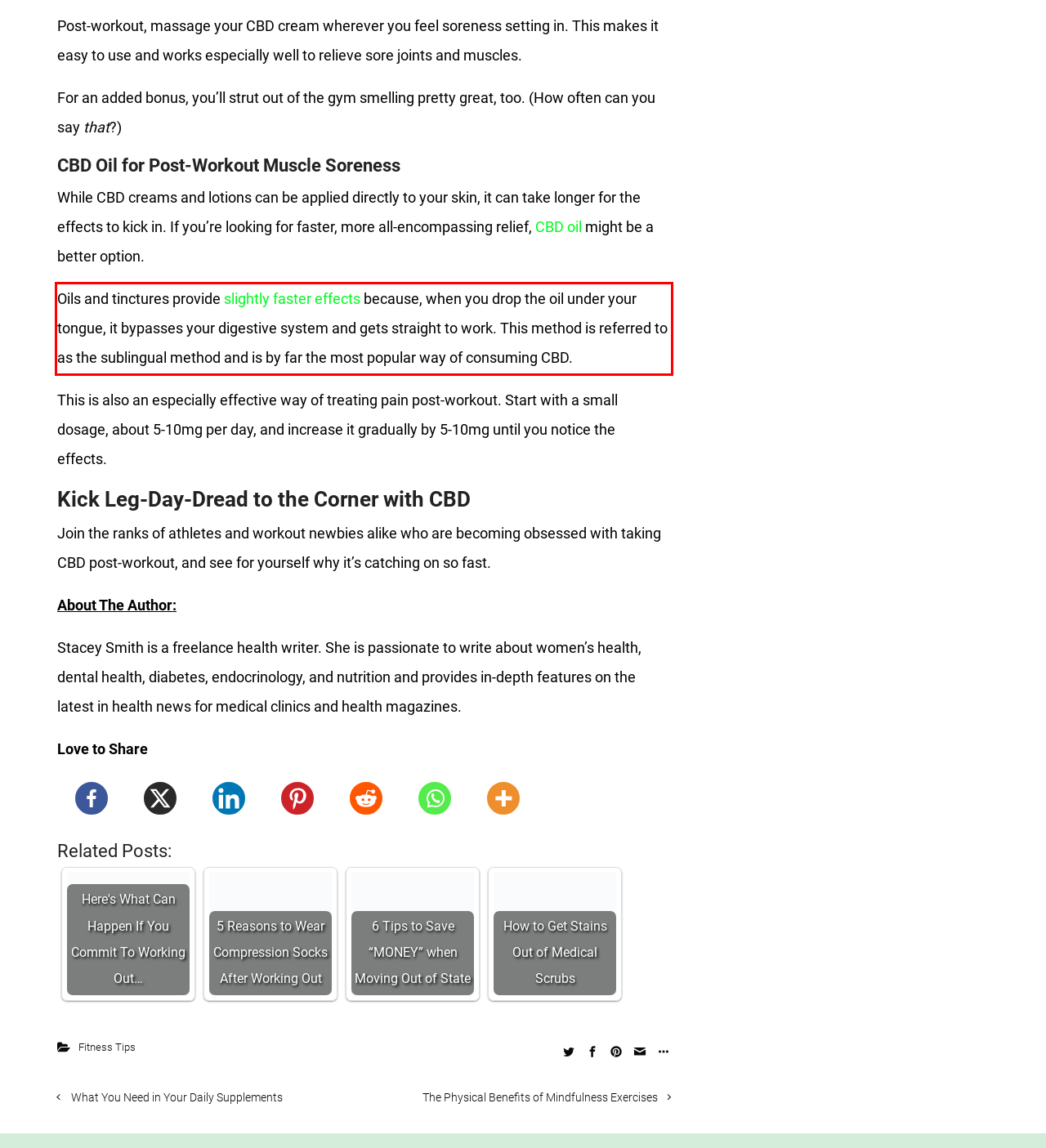You are given a screenshot showing a webpage with a red bounding box. Perform OCR to capture the text within the red bounding box.

Oils and tinctures provide slightly faster effects because, when you drop the oil under your tongue, it bypasses your digestive system and gets straight to work. This method is referred to as the sublingual method and is by far the most popular way of consuming CBD.